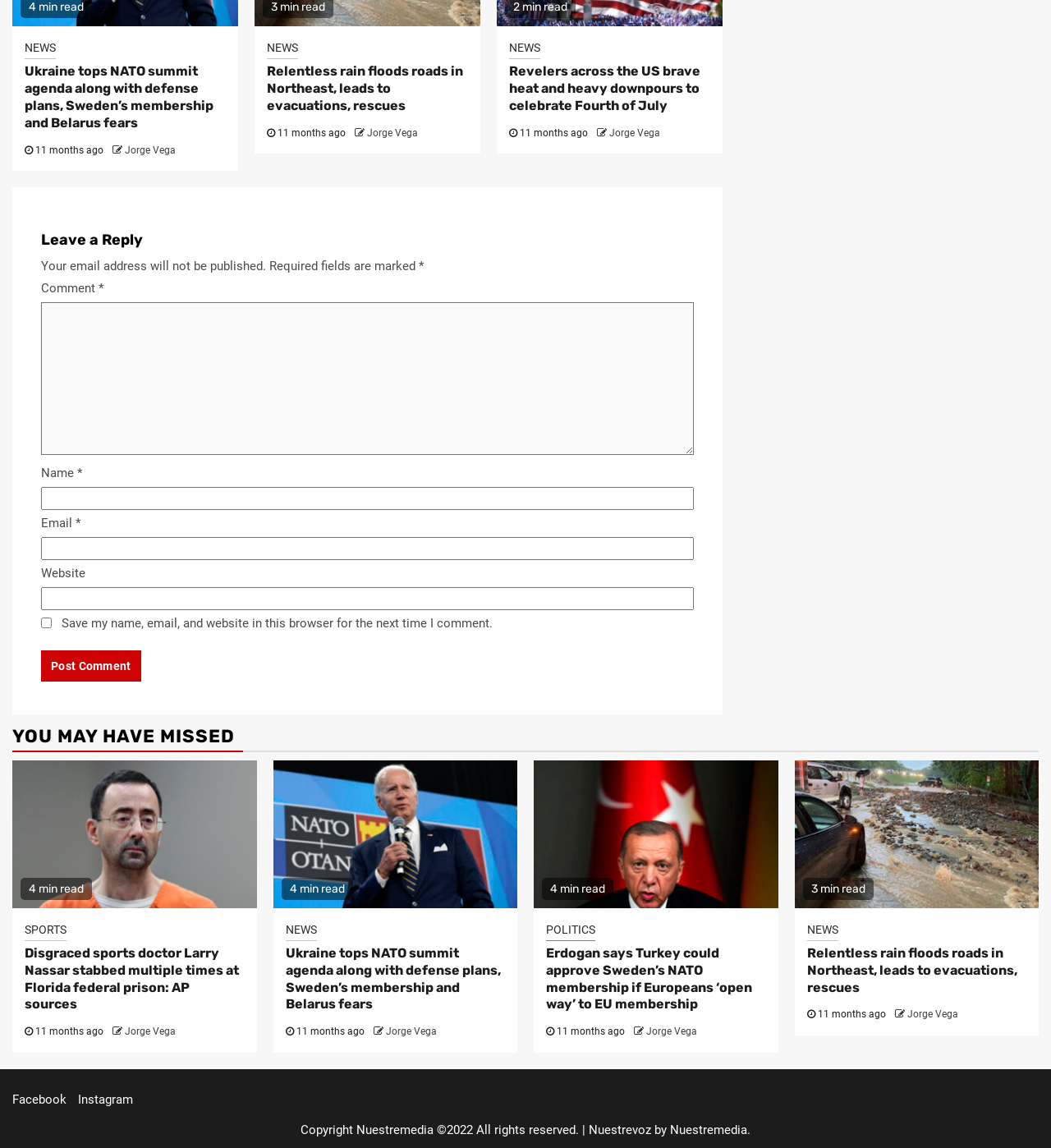What is the category of the first news article?
Please respond to the question with a detailed and thorough explanation.

The first news article is categorized as 'NEWS' because the link 'NEWS' is located above the heading 'Ukraine tops NATO summit agenda along with defense plans, Sweden’s membership and Belarus fears'.